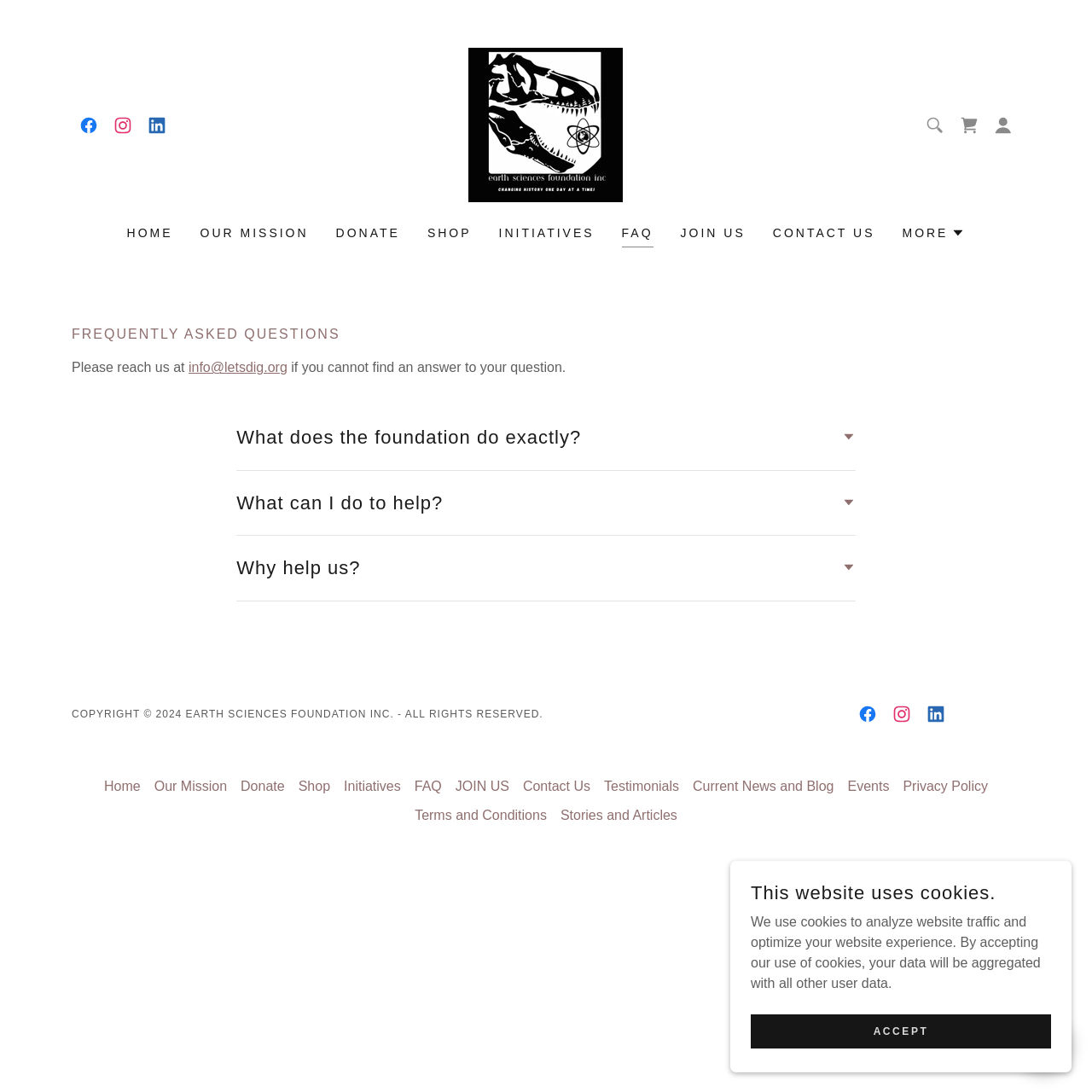What is the email address to contact the organization?
Please interpret the details in the image and answer the question thoroughly.

I found the email address by looking at the 'FREQUENTLY ASKED QUESTIONS' section, where it is mentioned as a contact method if the user cannot find an answer to their question.